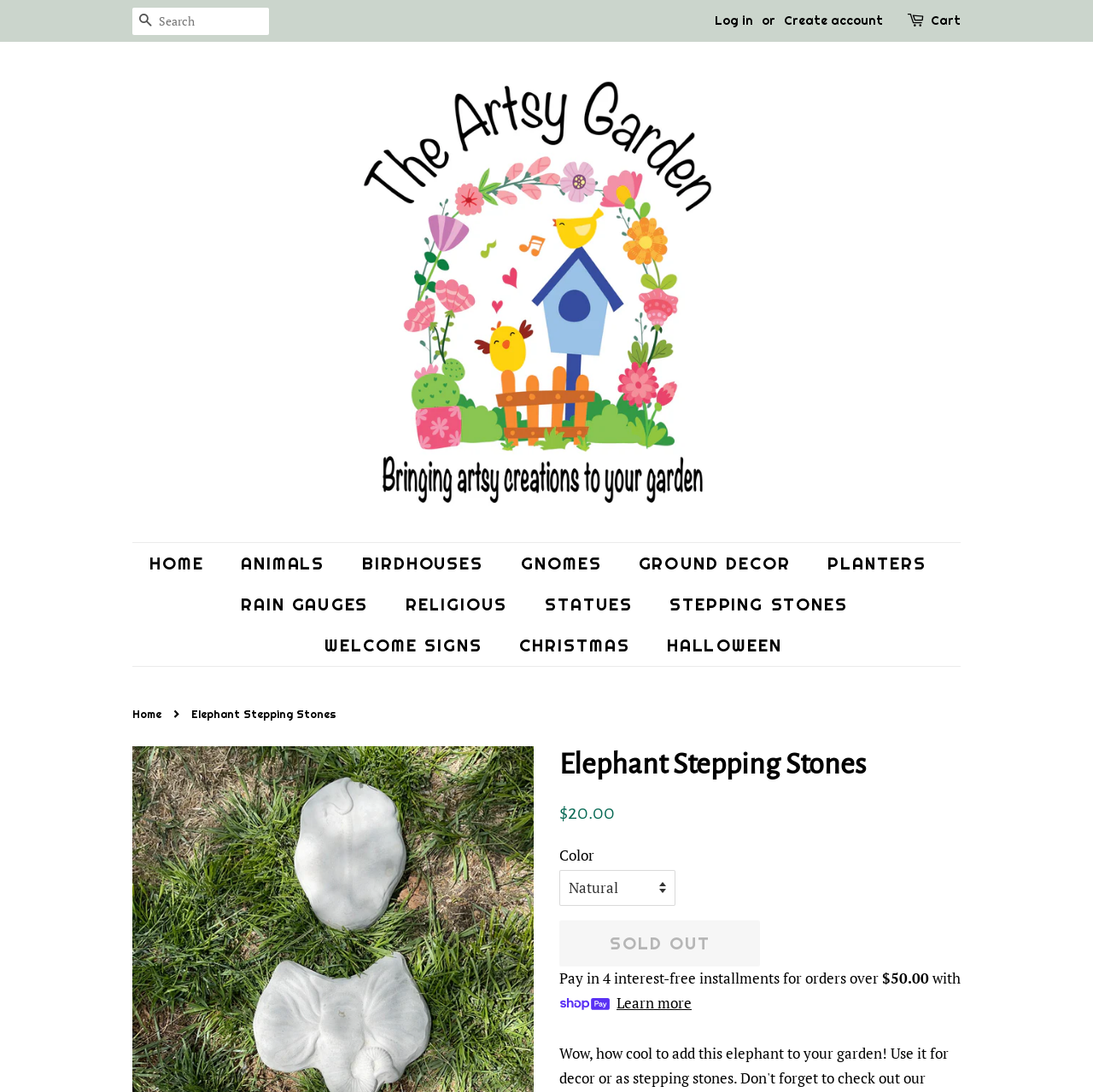Locate the heading on the webpage and return its text.

Elephant Stepping Stones